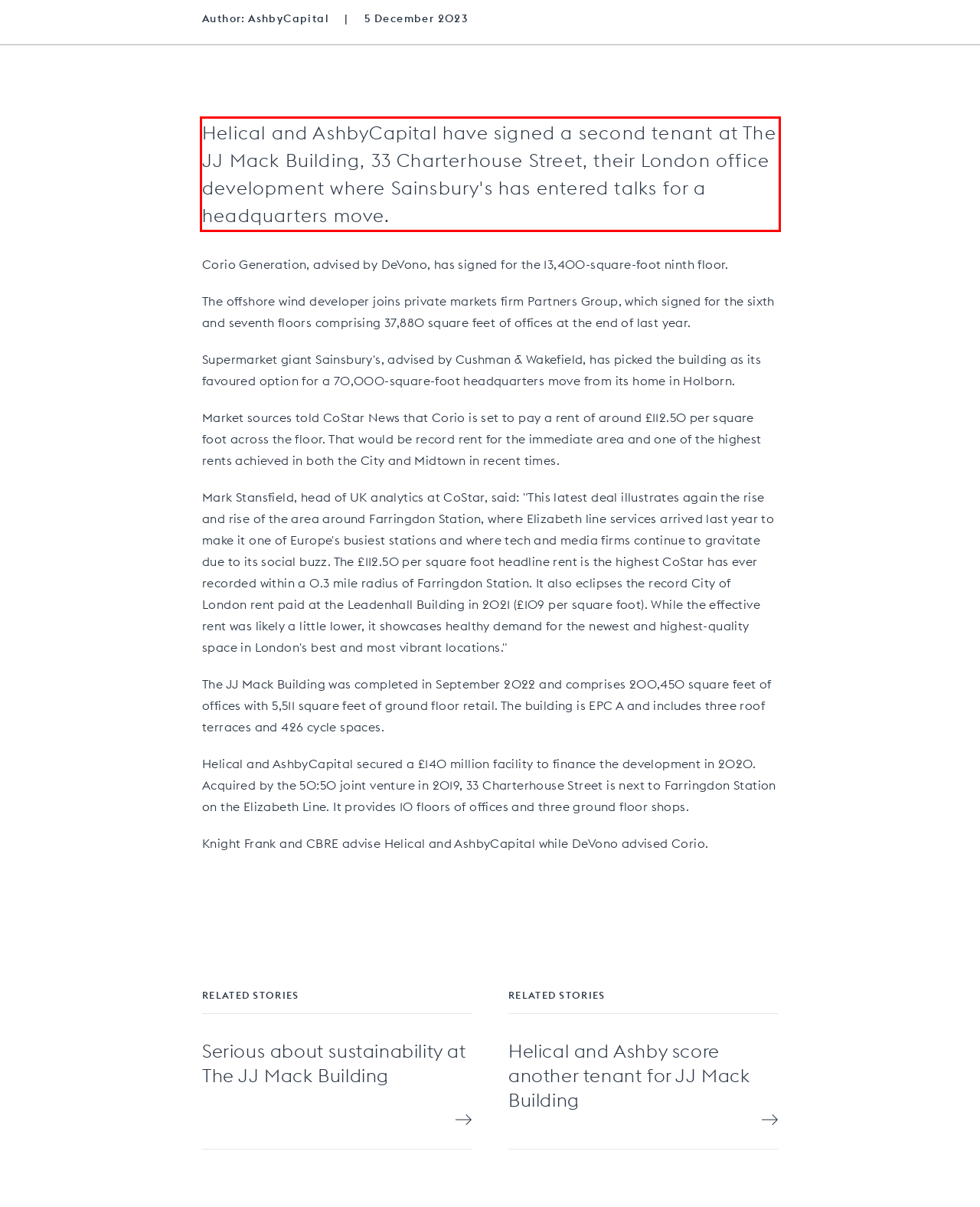You have a screenshot of a webpage with a red bounding box. Identify and extract the text content located inside the red bounding box.

Helical and AshbyCapital have signed a second tenant at The JJ Mack Building, 33 Charterhouse Street, their London office development where Sainsbury's has entered talks for a headquarters move.